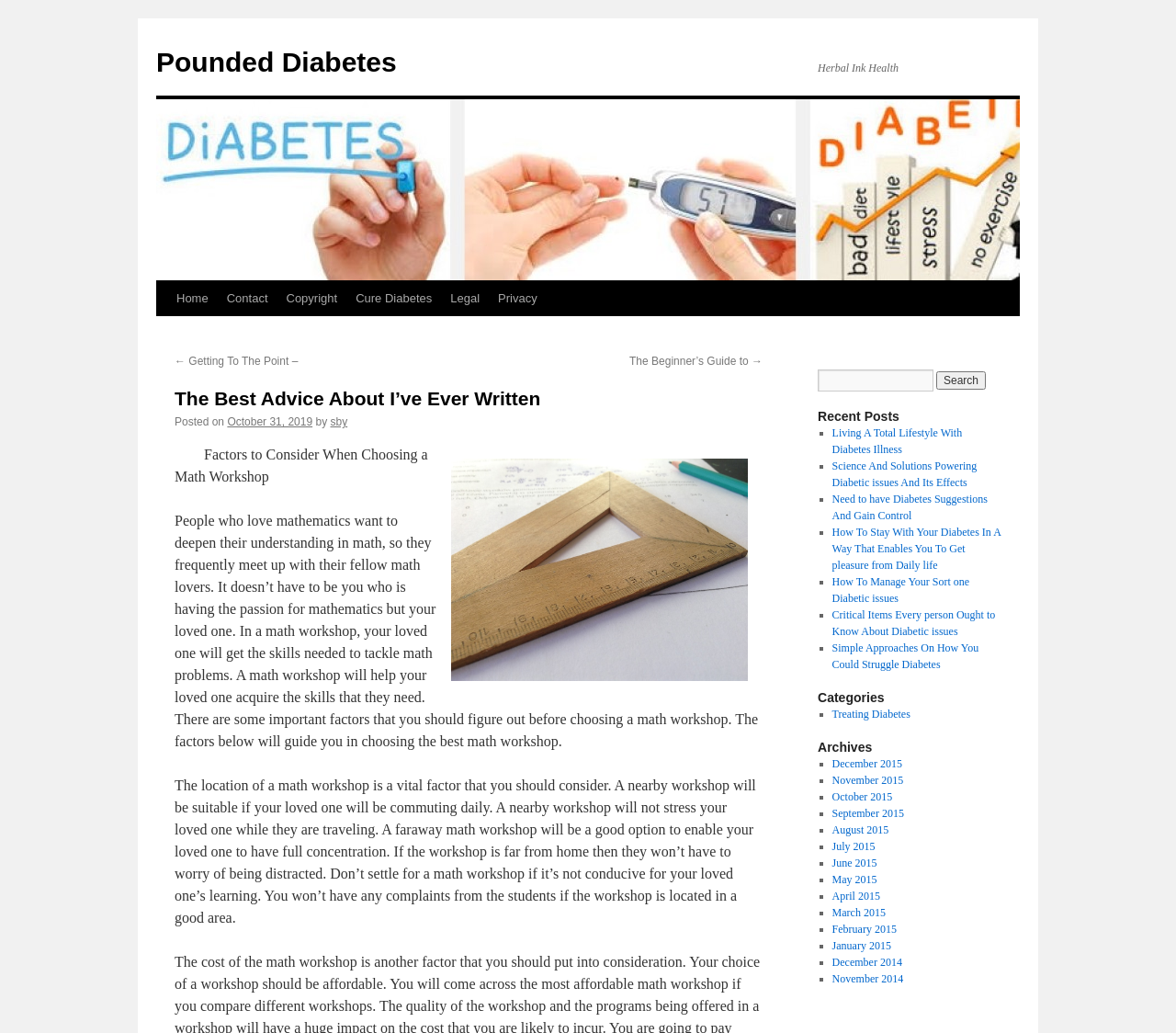Pinpoint the bounding box coordinates of the element you need to click to execute the following instruction: "Click the 'Living A Total Lifestyle With Diabetes Illness' link". The bounding box should be represented by four float numbers between 0 and 1, in the format [left, top, right, bottom].

[0.707, 0.413, 0.818, 0.441]